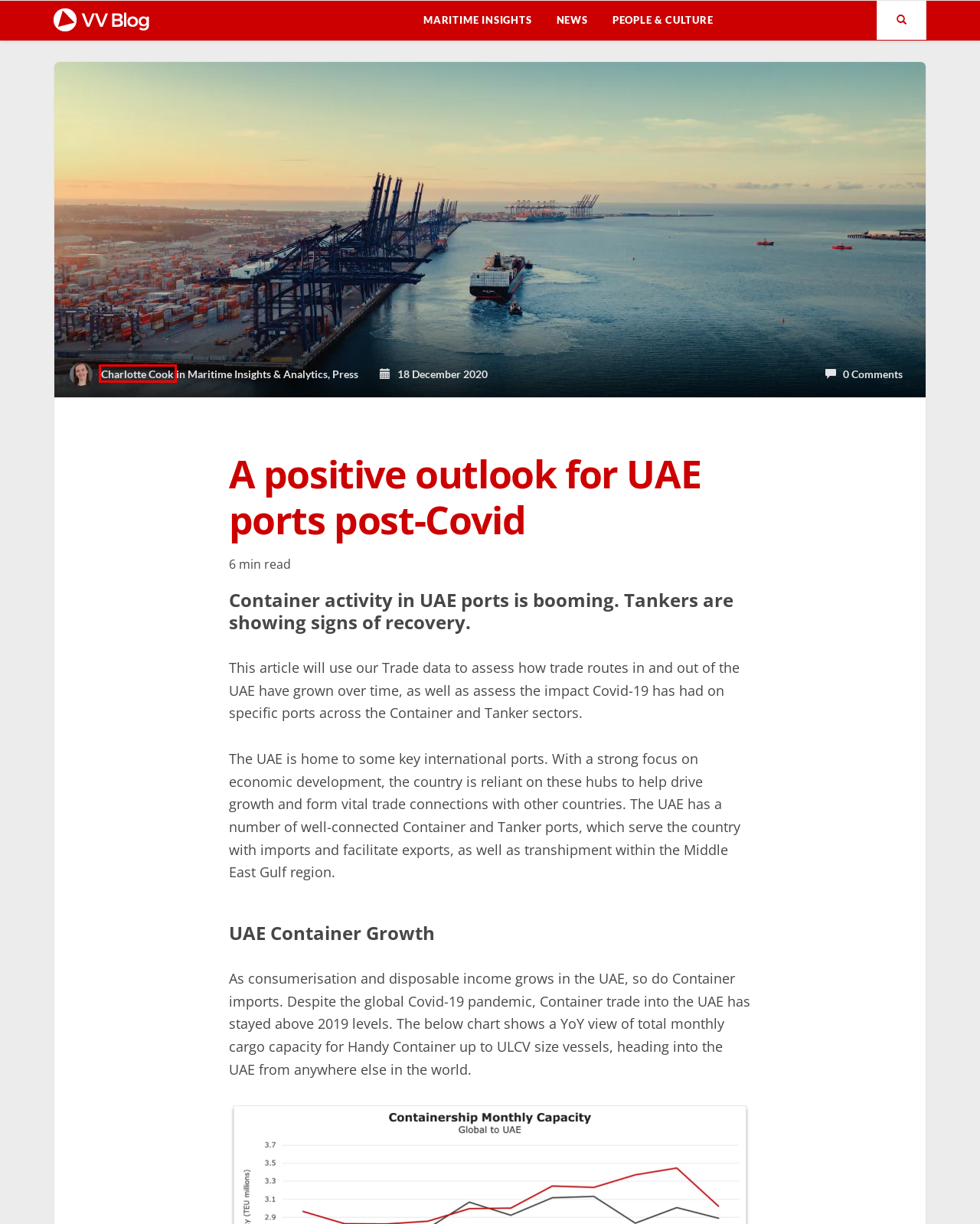Examine the screenshot of the webpage, which includes a red bounding box around an element. Choose the best matching webpage description for the page that will be displayed after clicking the element inside the red bounding box. Here are the candidates:
A. Maritime Insights & Analytics - VesselsValue Blog
B. Press - VesselsValue Blog
C. Charlotte Cook - VesselsValue Blog
D. Maritime Insights - VesselsValue Blog
E. Home - VesselsValue Blog
F. People & Culture - VesselsValue Blog
G. News - VesselsValue Blog
H. 18 December 2020 - VesselsValue Blog

C